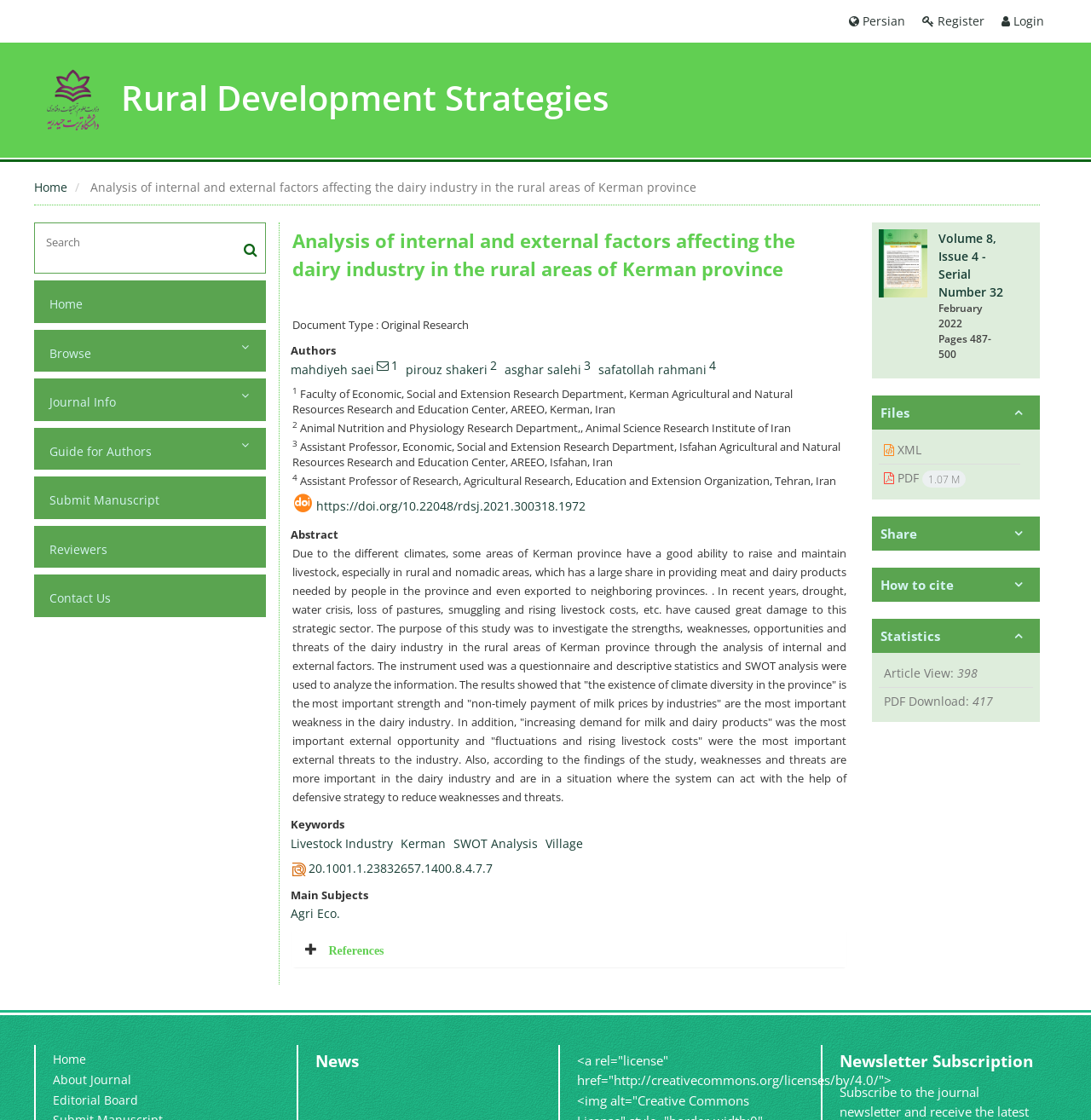Please identify and generate the text content of the webpage's main heading.

Rural Development Strategies